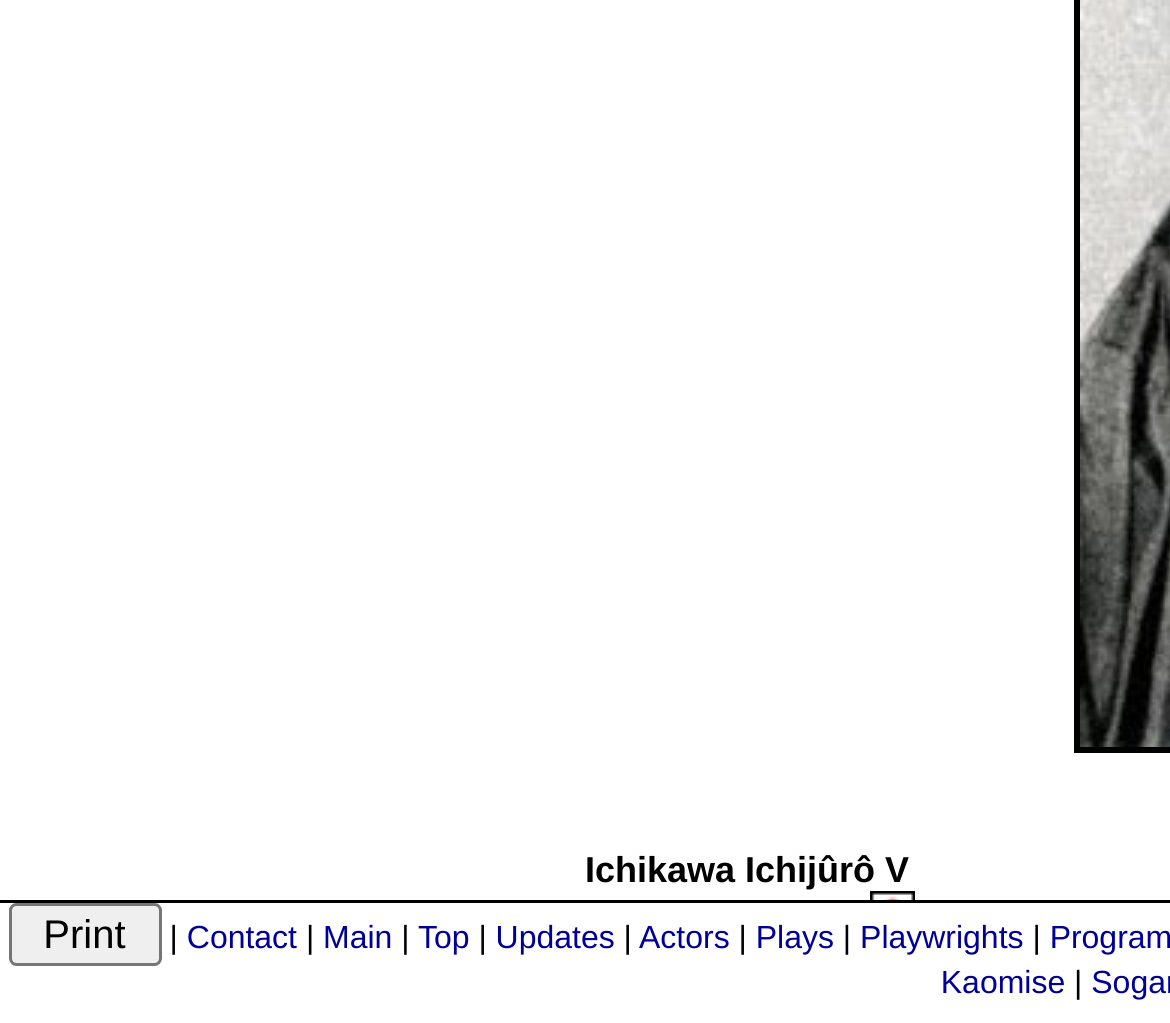What is the purpose of the image with the text 'In Japanese'? Based on the screenshot, please respond with a single word or phrase.

Decoration or icon